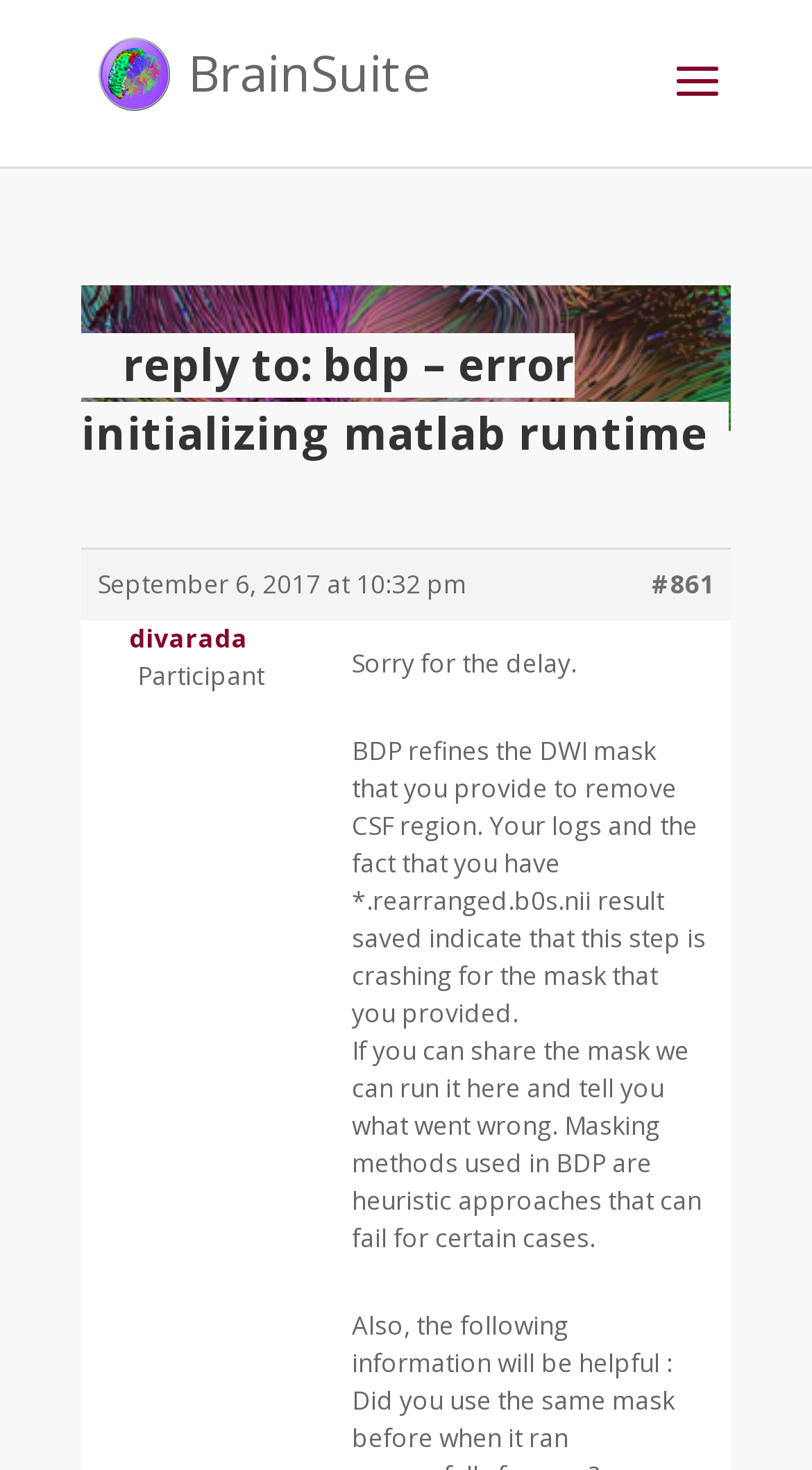Give a concise answer using one word or a phrase to the following question:
What is the date of the post?

September 6, 2017